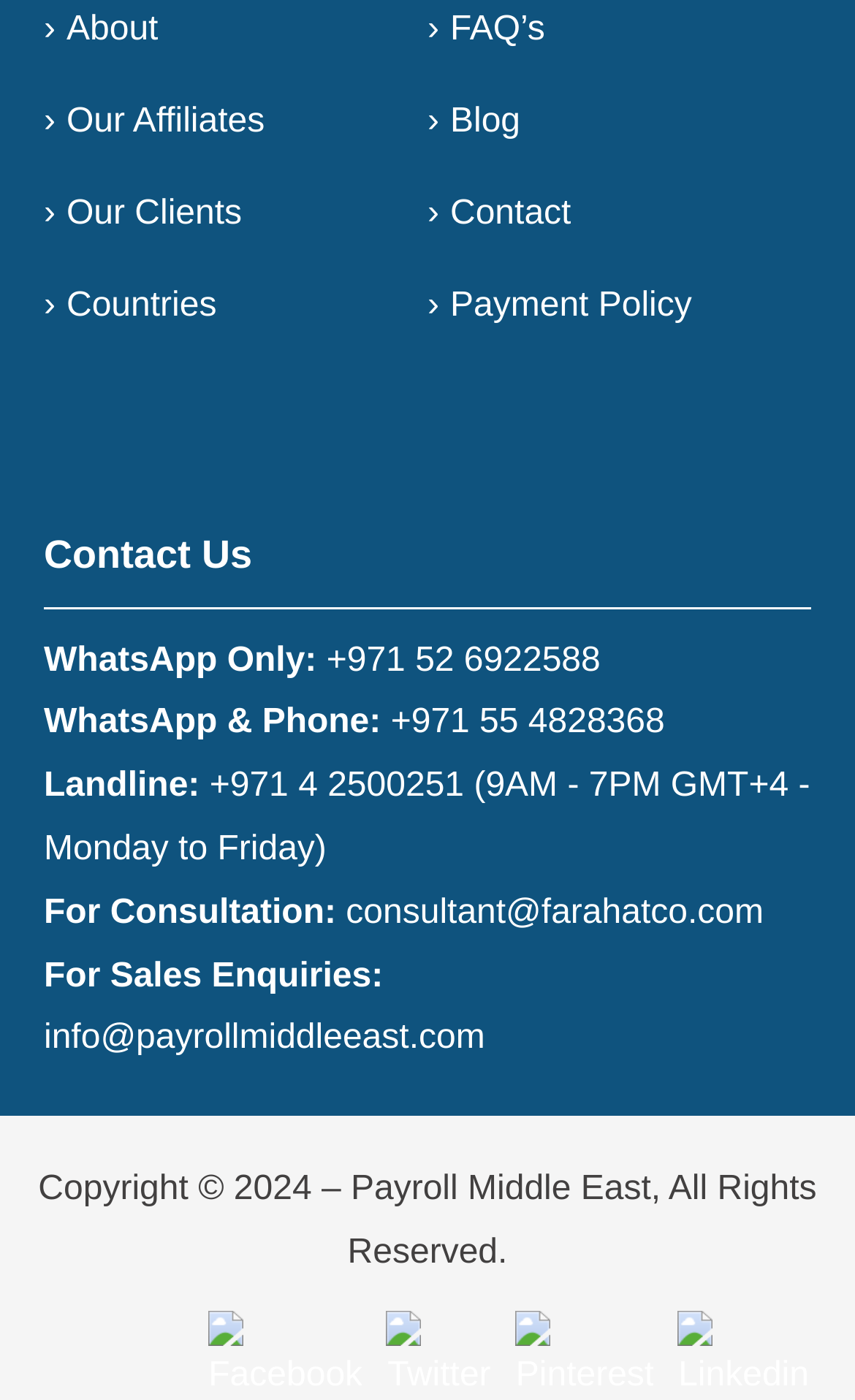Please locate the bounding box coordinates of the element that should be clicked to achieve the given instruction: "Visit our Facebook page".

[0.244, 0.969, 0.424, 0.995]